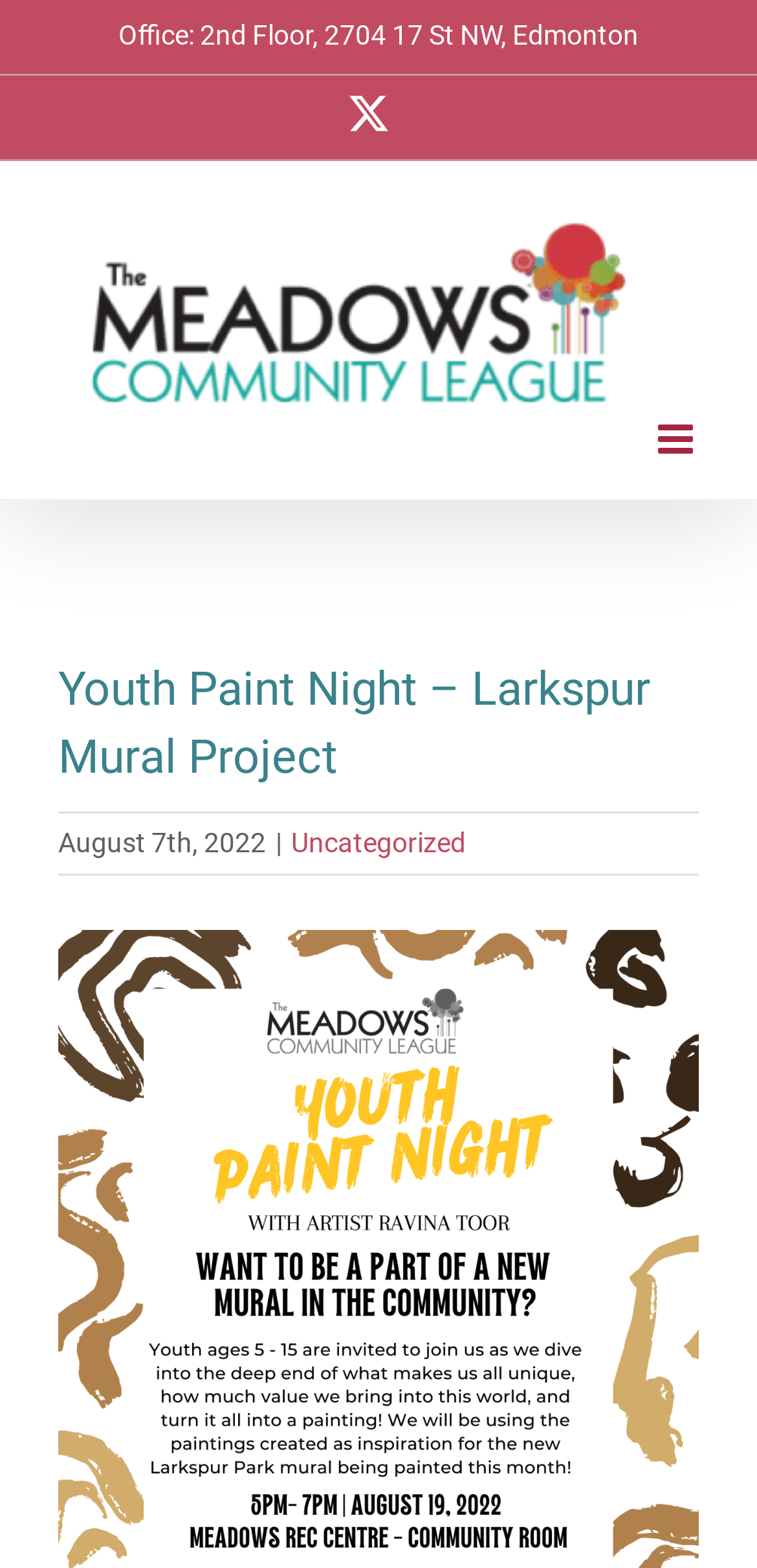What is the logo of the community league?
Offer a detailed and full explanation in response to the question.

I found the logo of the community league by looking at the image element located at the top of the webpage, which is described as 'The Meadows Community League Logo'.